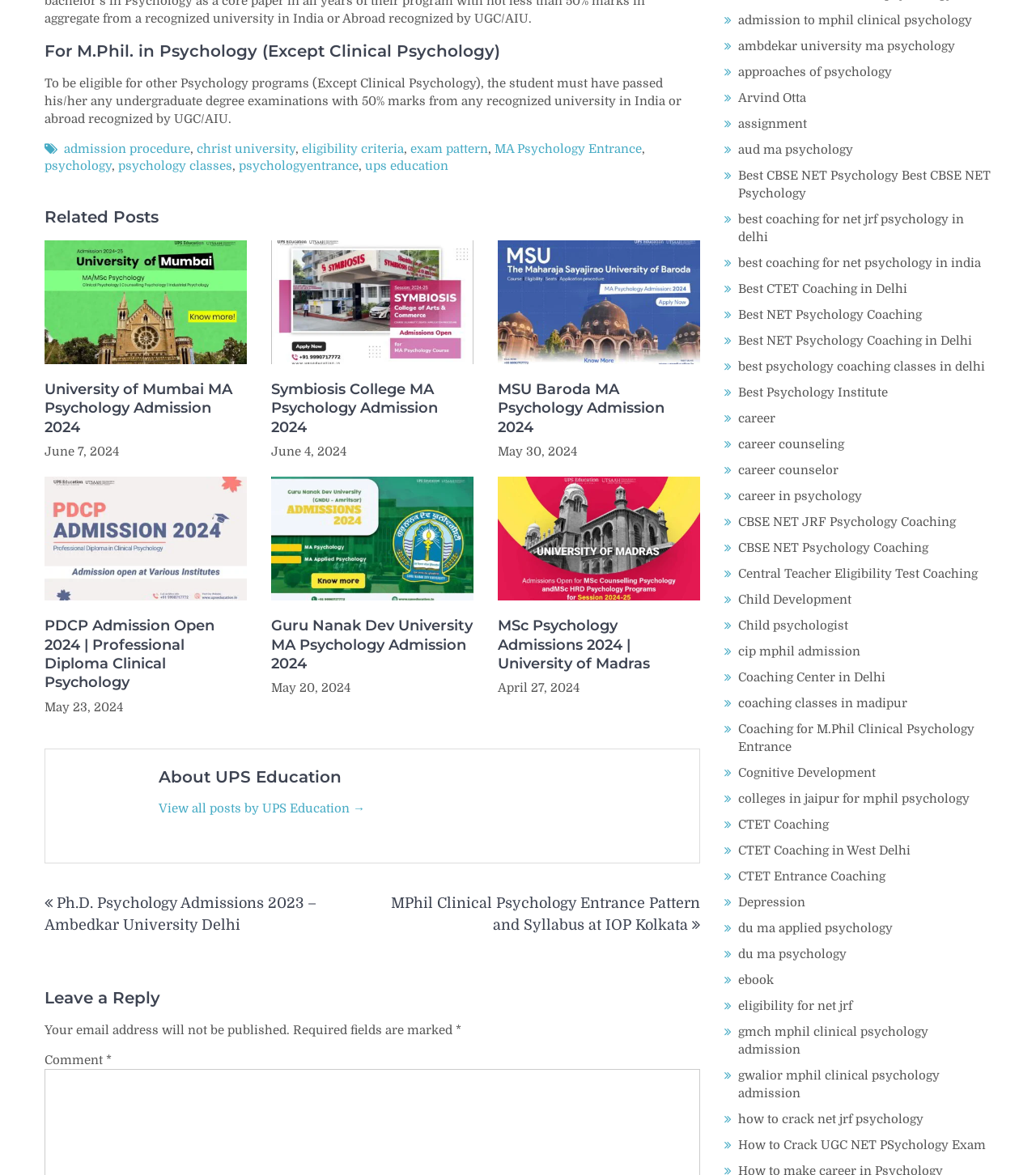Please identify the bounding box coordinates of the clickable area that will allow you to execute the instruction: "Click on the 'WorkAnswers' link".

None